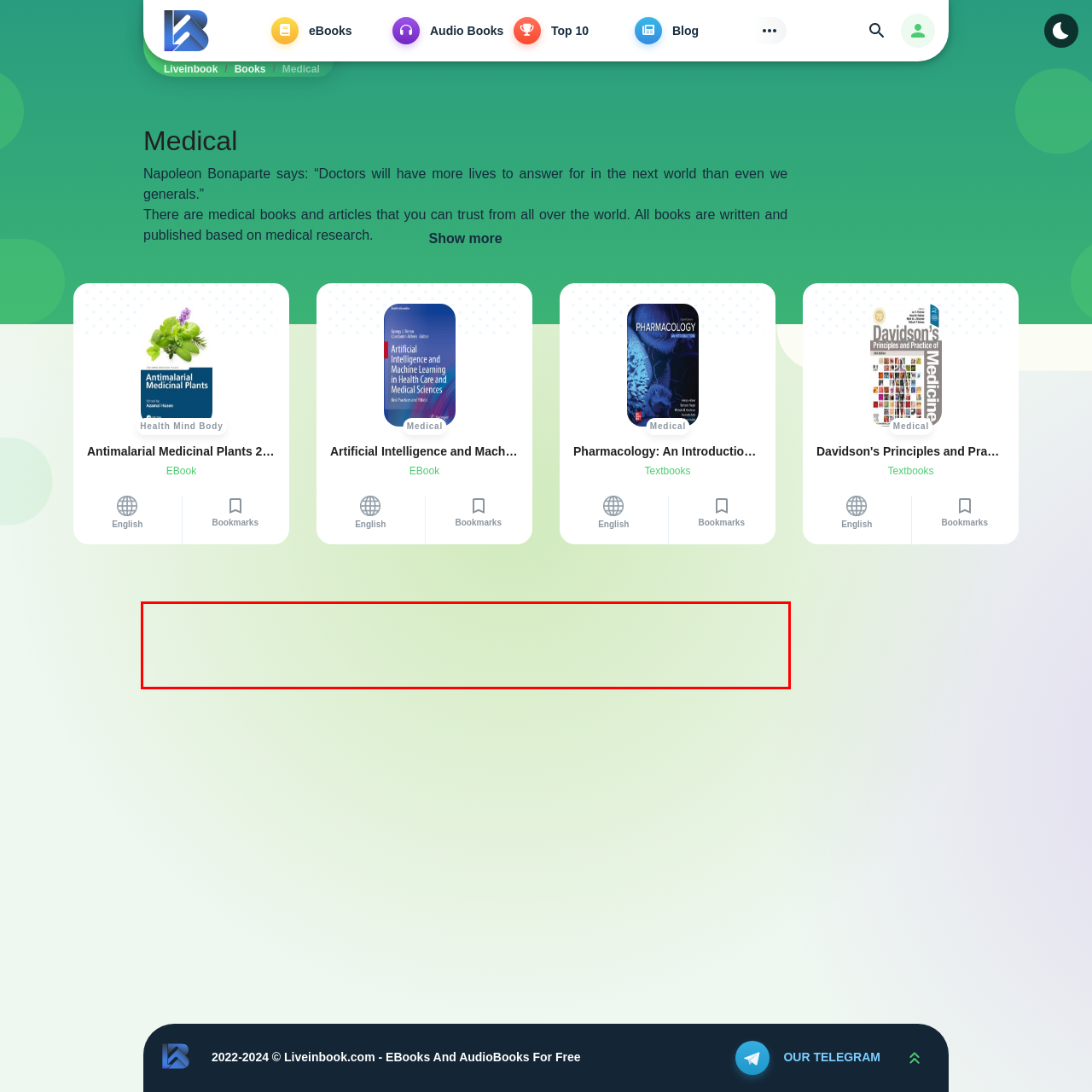Please extract the text content from the UI element enclosed by the red rectangle in the screenshot.

The Medical classification allows readers to gain knowledge and awareness in the field of medicine. These books typically employ diverse teaching methods, including comprehensive explanations, diagrams, medical illustrations, and practical content, to aid readers in the learning process and enhance their medical skills.